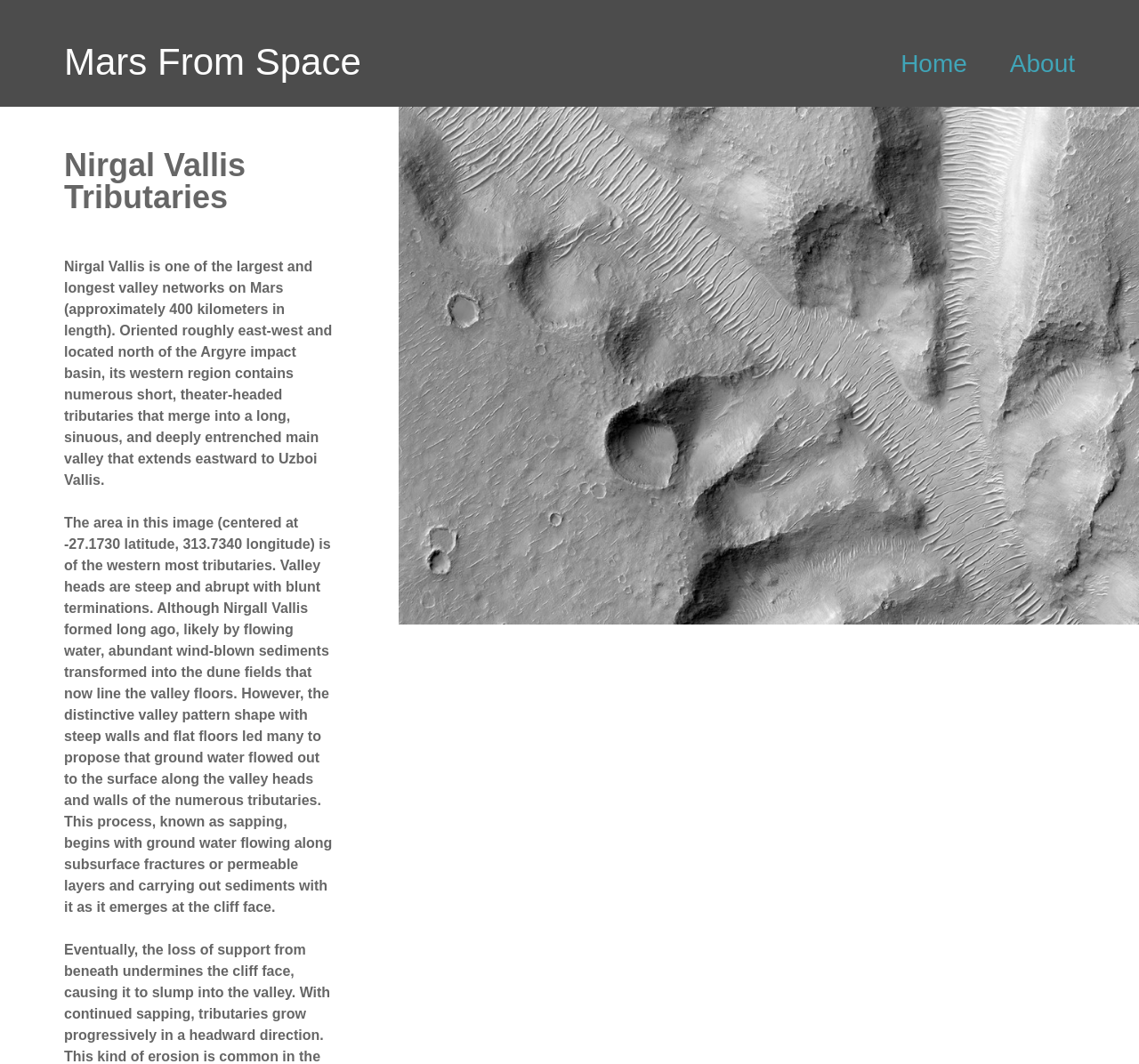What is the latitude of the area in the image?
Using the image, provide a concise answer in one word or a short phrase.

-27.1730